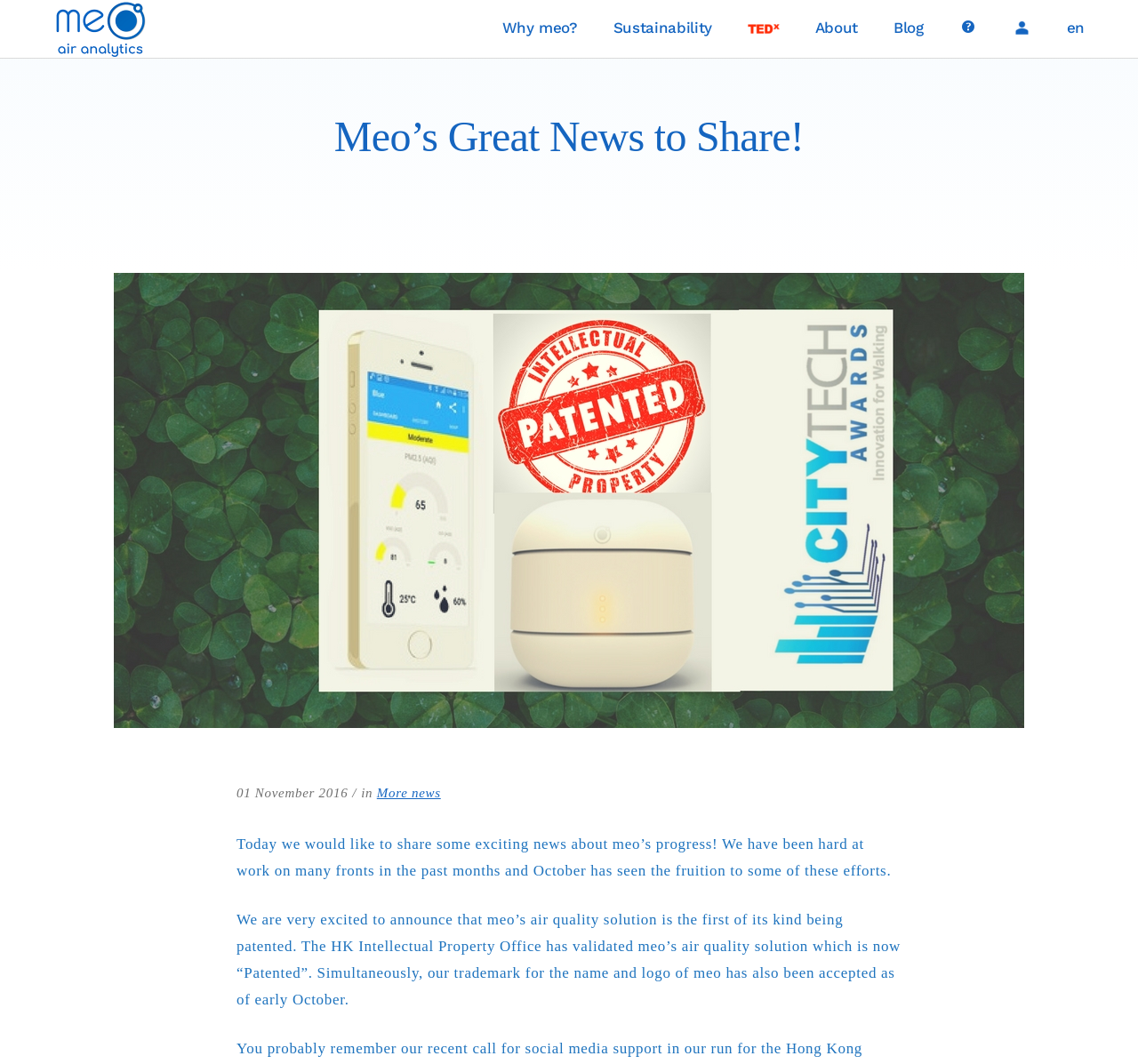Provide an in-depth caption for the elements present on the webpage.

The webpage is about Meo's air analytics, with a prominent image of the company's logo at the top left corner. Below the logo, there is a horizontal navigation menu with links to various sections, including "Why meo?", "Sustainability", "About", "Blog", and others. 

The main content of the page is a news article, with a heading "Meo's Great News to Share!" at the top. The article is dated "01 November 2016" and is divided into two paragraphs. The first paragraph announces that Meo has been working hard on various fronts and has achieved some exciting milestones. The second paragraph provides more details, stating that Meo's air quality solution has been patented, and its trademark for the name and logo has been accepted. 

There is also a link to "More news" at the bottom of the article, suggesting that there are additional news articles or updates available. Overall, the webpage appears to be a news or blog page for Meo, sharing updates and achievements about the company's air quality solution.